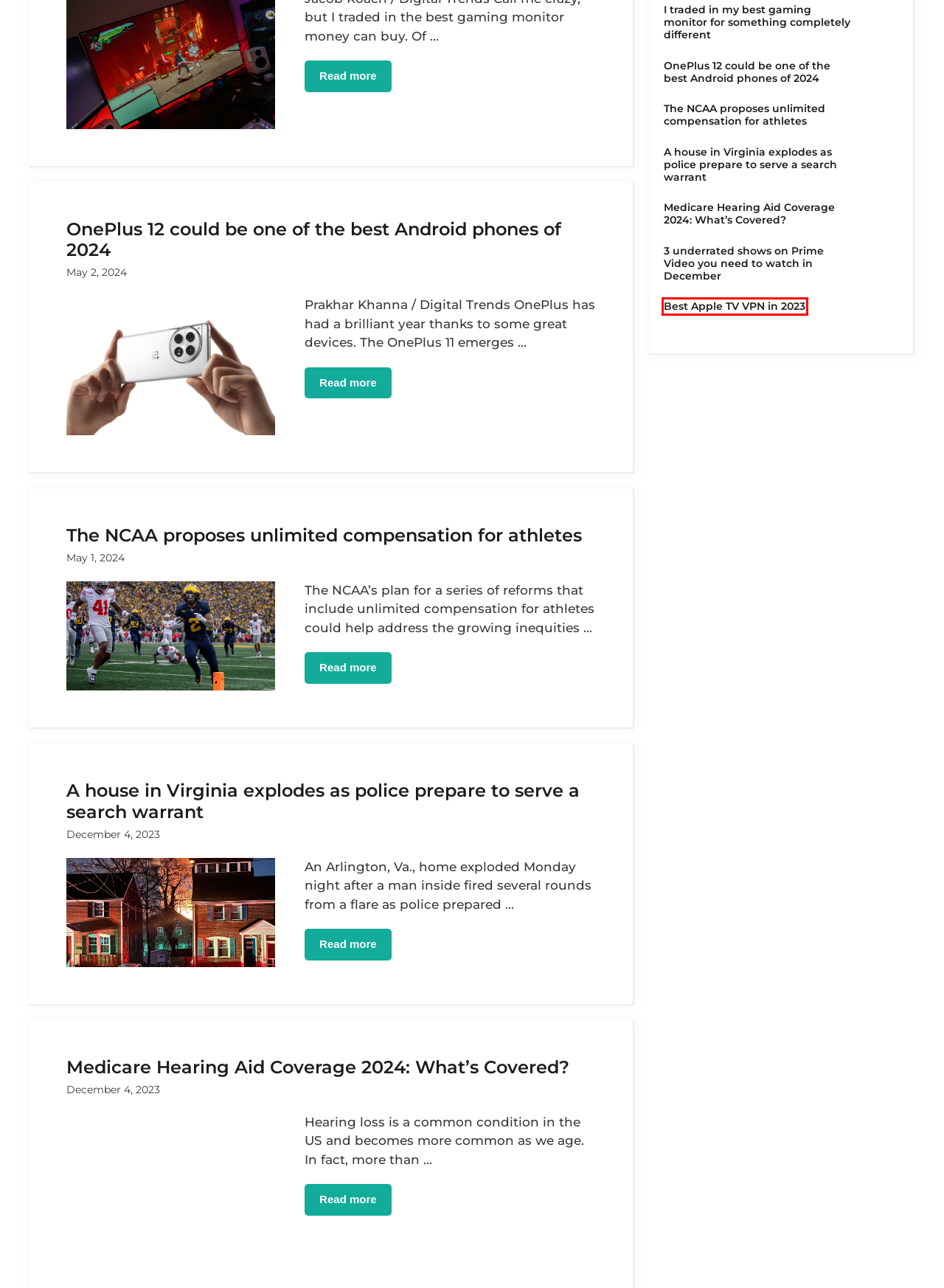Given a webpage screenshot with a red bounding box around a UI element, choose the webpage description that best matches the new webpage after clicking the element within the bounding box. Here are the candidates:
A. Medicare Hearing Aid Coverage 2024: What's Covered? - Taza Khabre
B. A house in Virginia explodes as police prepare to serve a search warrant - Taza Khabre
C. Best Apple TV VPN in 2023 - Taza Khabre
D. The NCAA proposes unlimited compensation for athletes - Taza Khabre
E. OnePlus 12 could be one of the best Android phones of 2024 - Taza Khabre
F. Privacy Policy - Taza Khabre
G. USA Archives - Taza Khabre
H. 3 underrated shows on Prime Video you need to watch in December - Taza Khabre

C